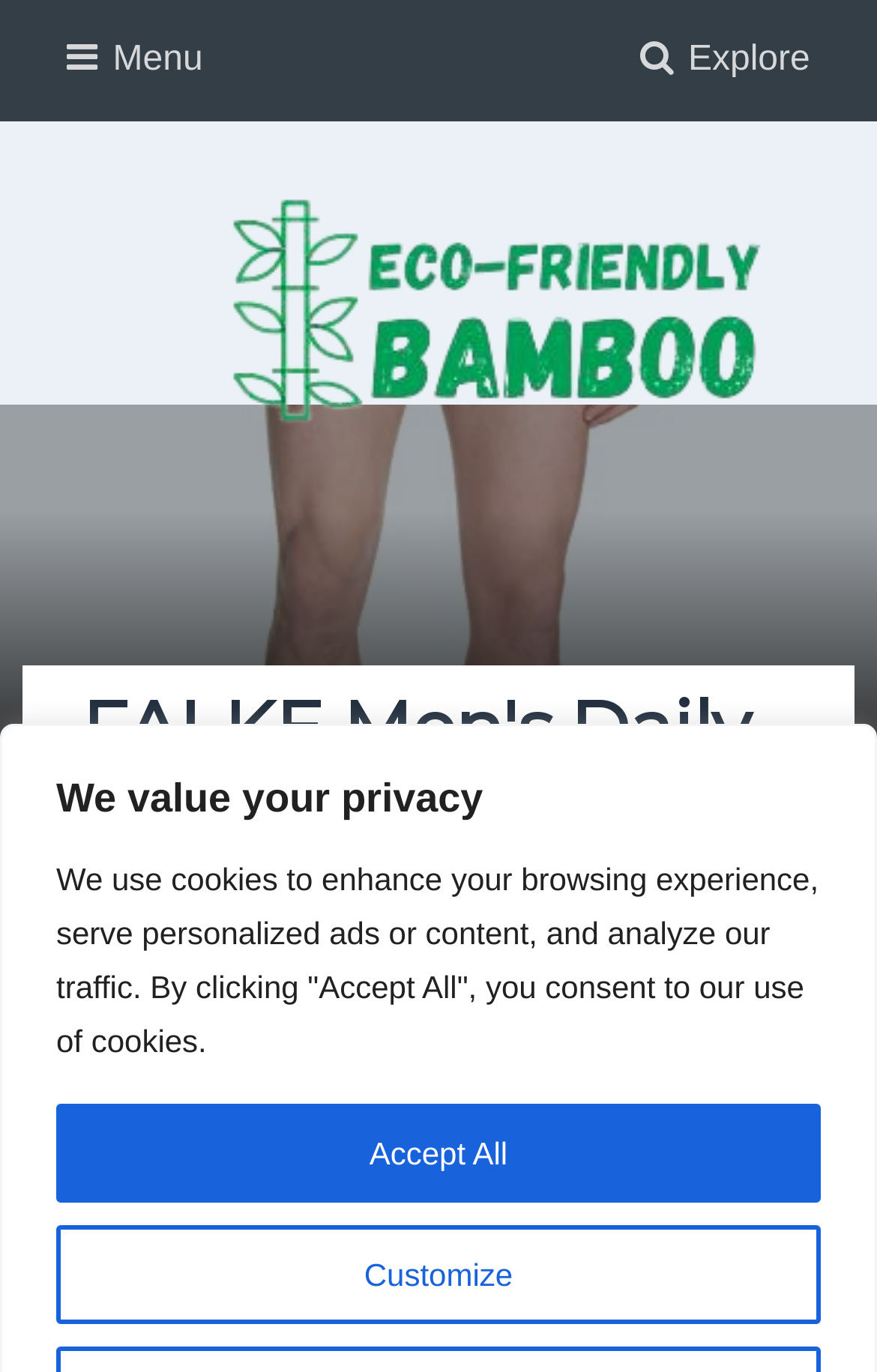Respond to the question below with a single word or phrase:
What is the color of the product?

Grey